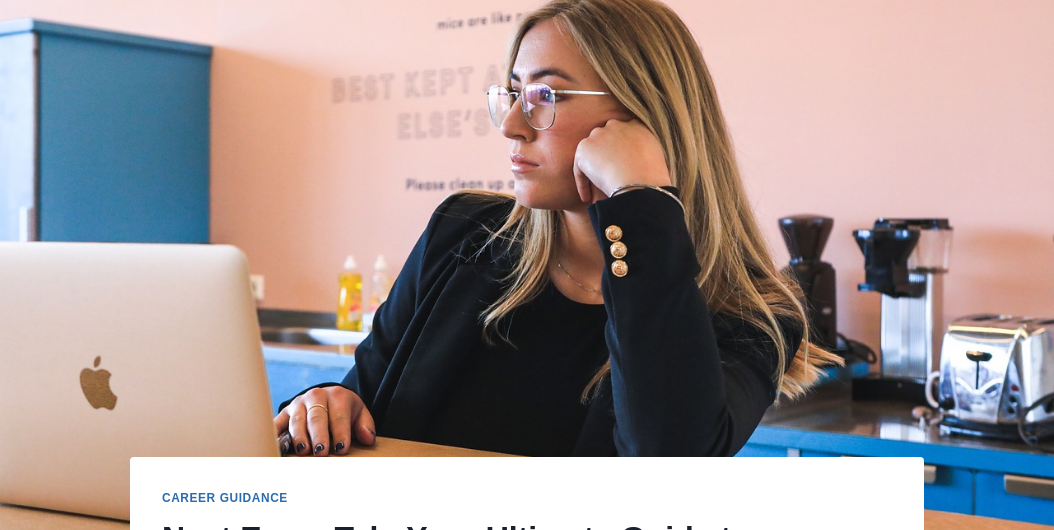What is written on the wall behind the woman?
Please provide a comprehensive answer to the question based on the webpage screenshot.

The light pink walls behind the woman have the phrase 'BEST KEPT A SECRET' artfully displayed, adding a touch of creativity to the professional environment.